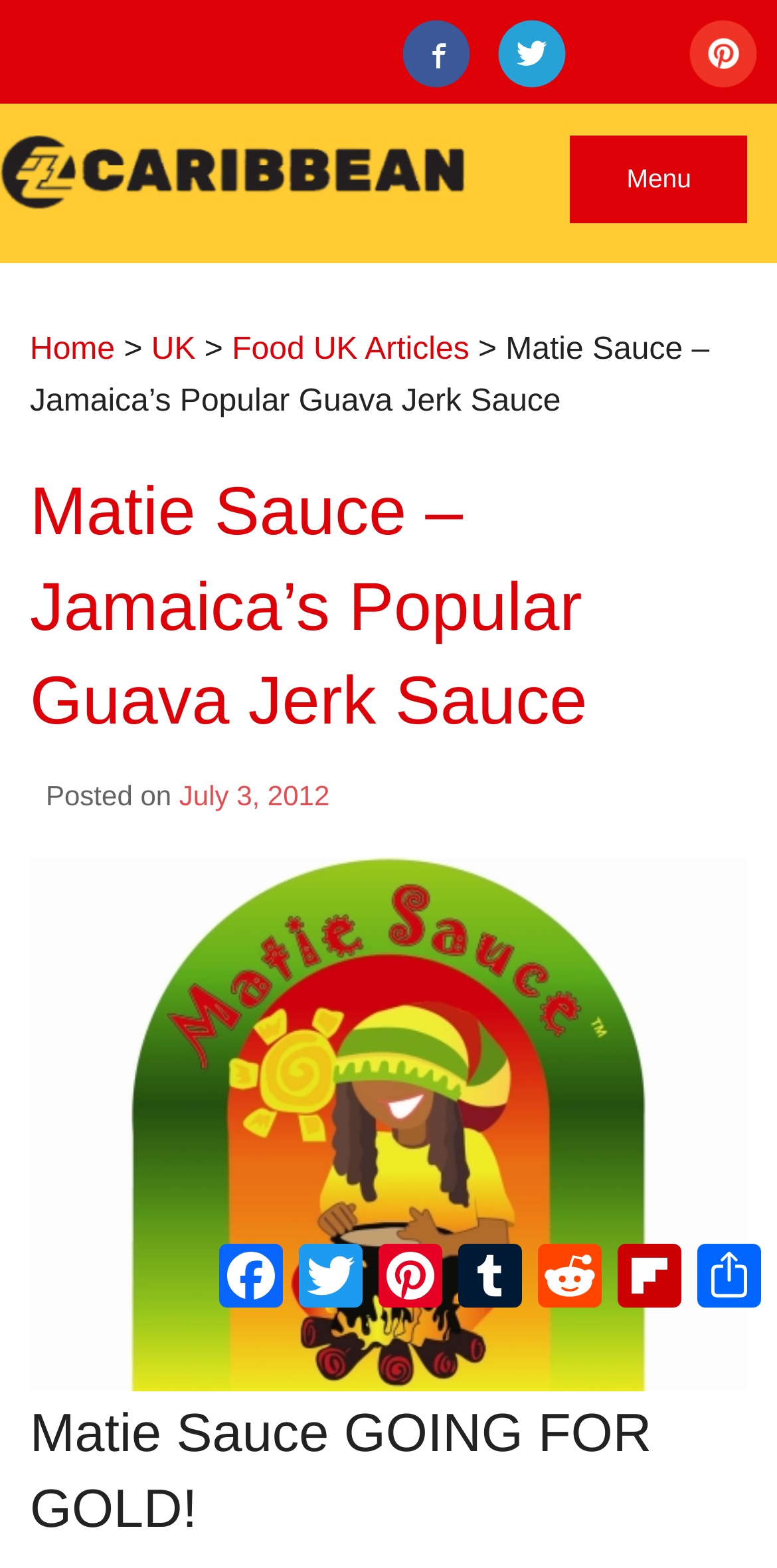Please find the bounding box coordinates (top-left x, top-left y, bottom-right x, bottom-right y) in the screenshot for the UI element described as follows: July 3, 2012

[0.231, 0.497, 0.424, 0.517]